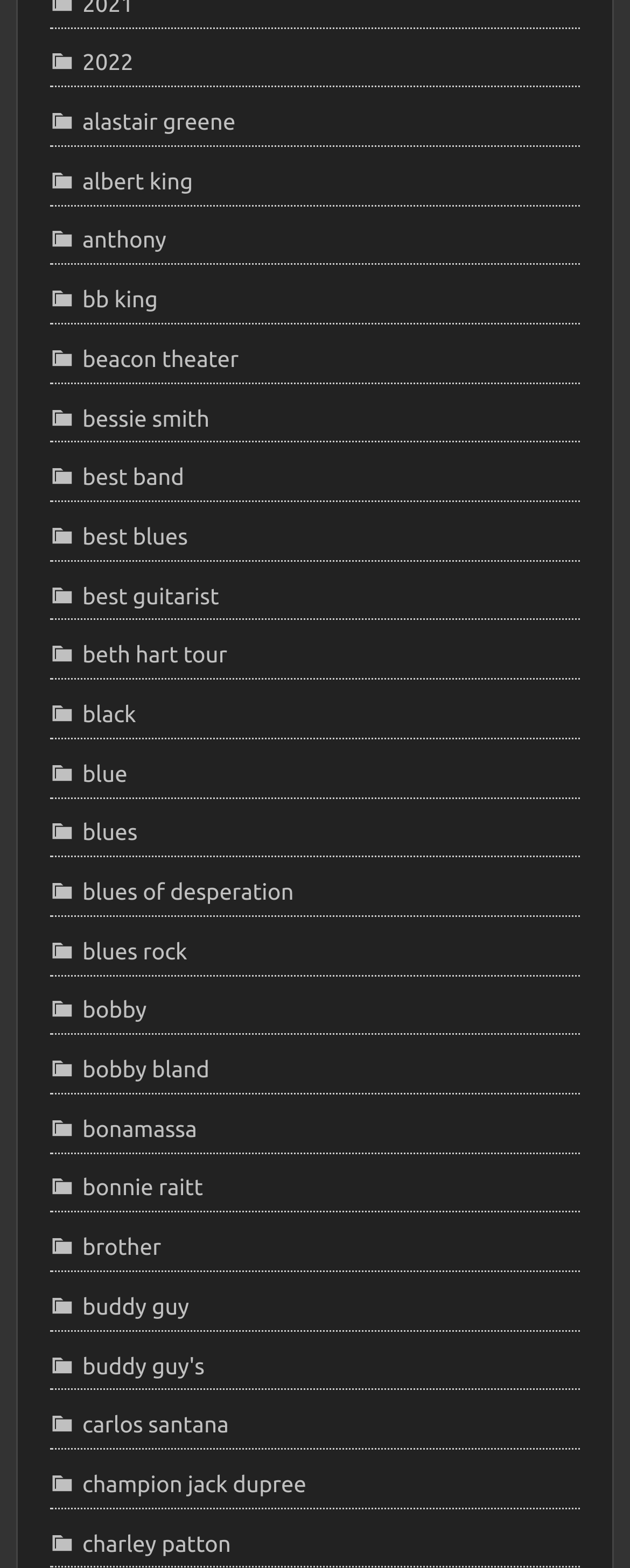What is the name of the blues album mentioned on the webpage?
Please analyze the image and answer the question with as much detail as possible.

One of the links on the webpage has the text ' blues of desperation', which indicates that the webpage mentions an album titled 'Blues of Desperation', likely a blues music album.